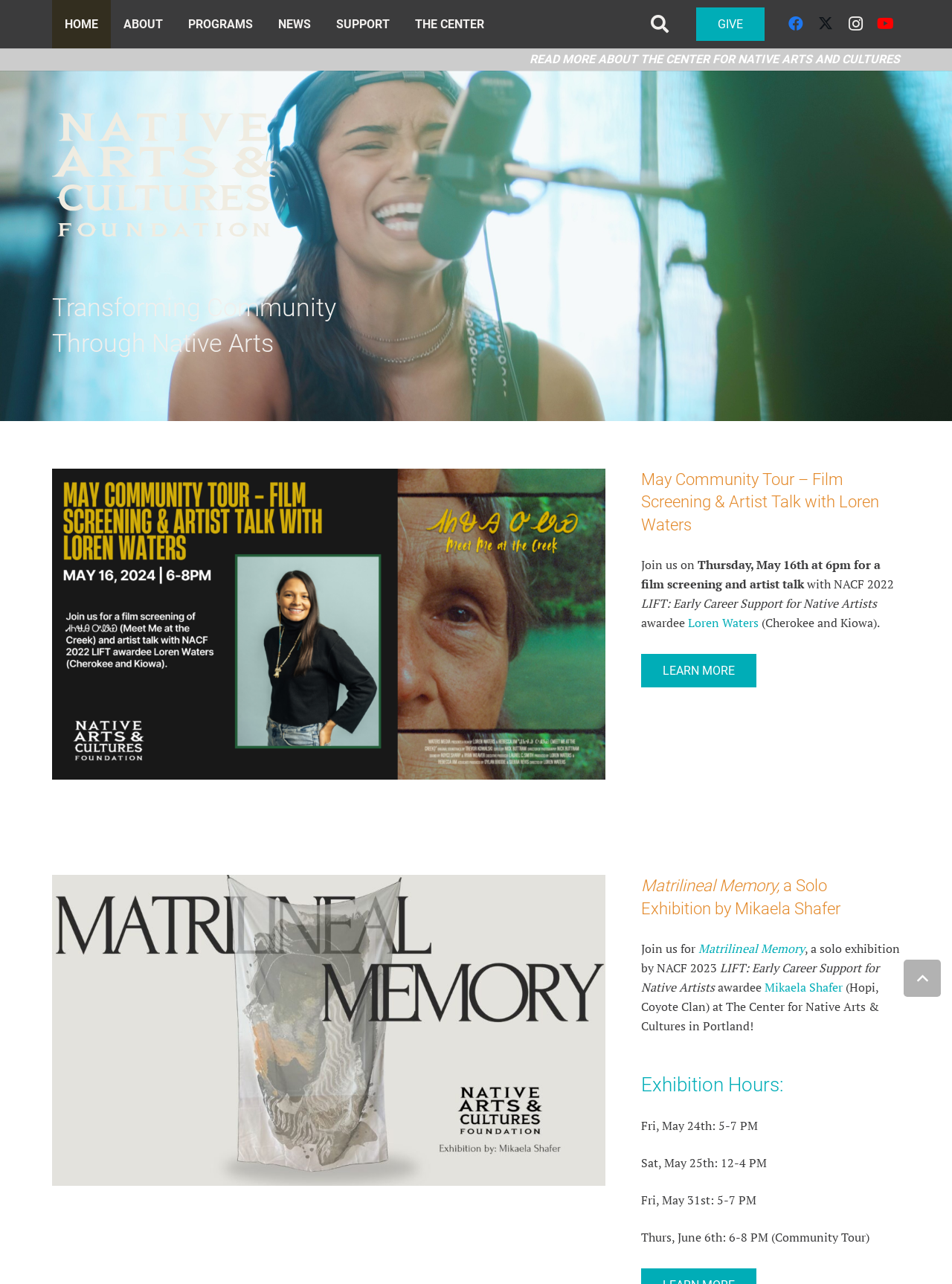Identify the bounding box coordinates of the region I need to click to complete this instruction: "Read more about the center for native arts and cultures".

[0.556, 0.041, 0.945, 0.052]